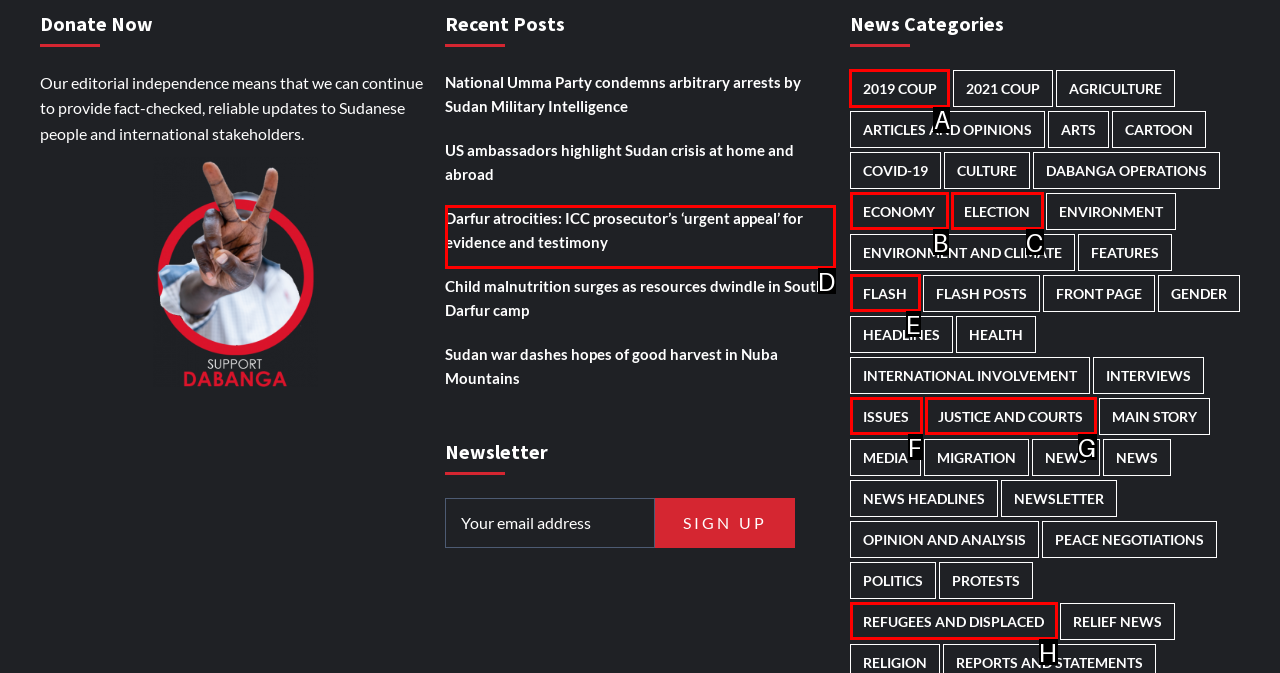Point out the correct UI element to click to carry out this instruction: Like our page on Facebook
Answer with the letter of the chosen option from the provided choices directly.

None